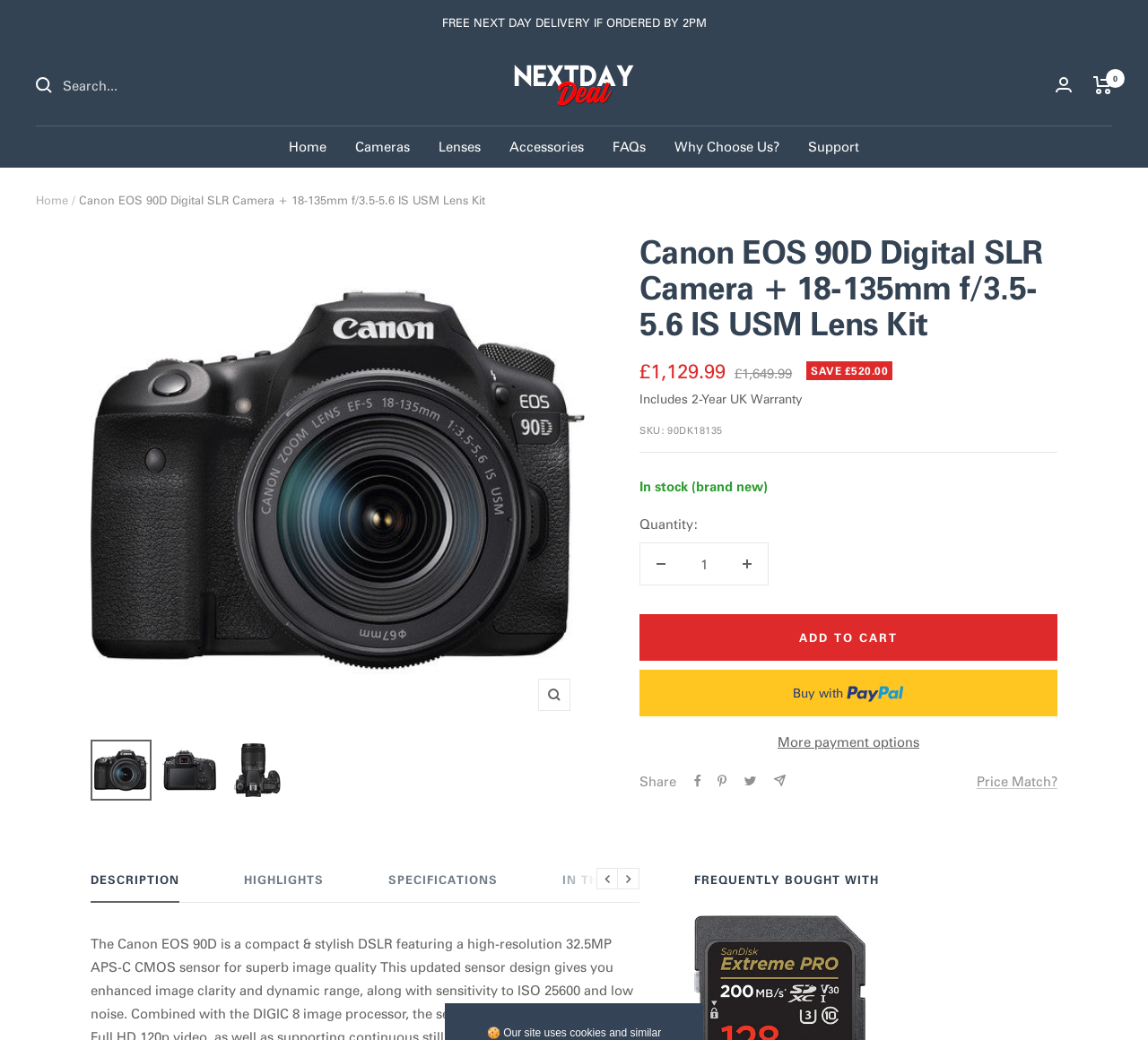Using the element description: "Add to cart", determine the bounding box coordinates for the specified UI element. The coordinates should be four float numbers between 0 and 1, [left, top, right, bottom].

[0.557, 0.59, 0.921, 0.635]